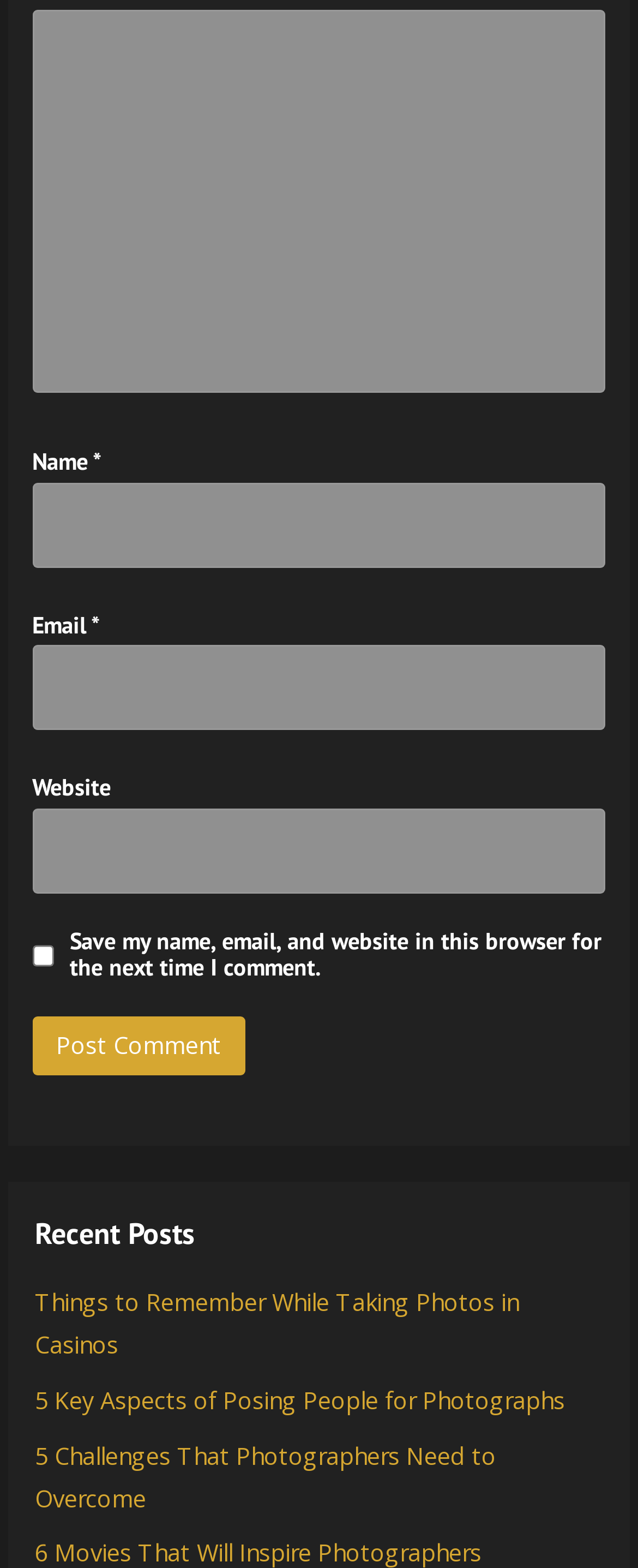Provide a thorough and detailed response to the question by examining the image: 
What is the purpose of the 'Post Comment' button?

The purpose of the 'Post Comment' button is to submit a comment because it is a button element with the OCR text 'Post Comment' and is likely to be used to submit the comment form.